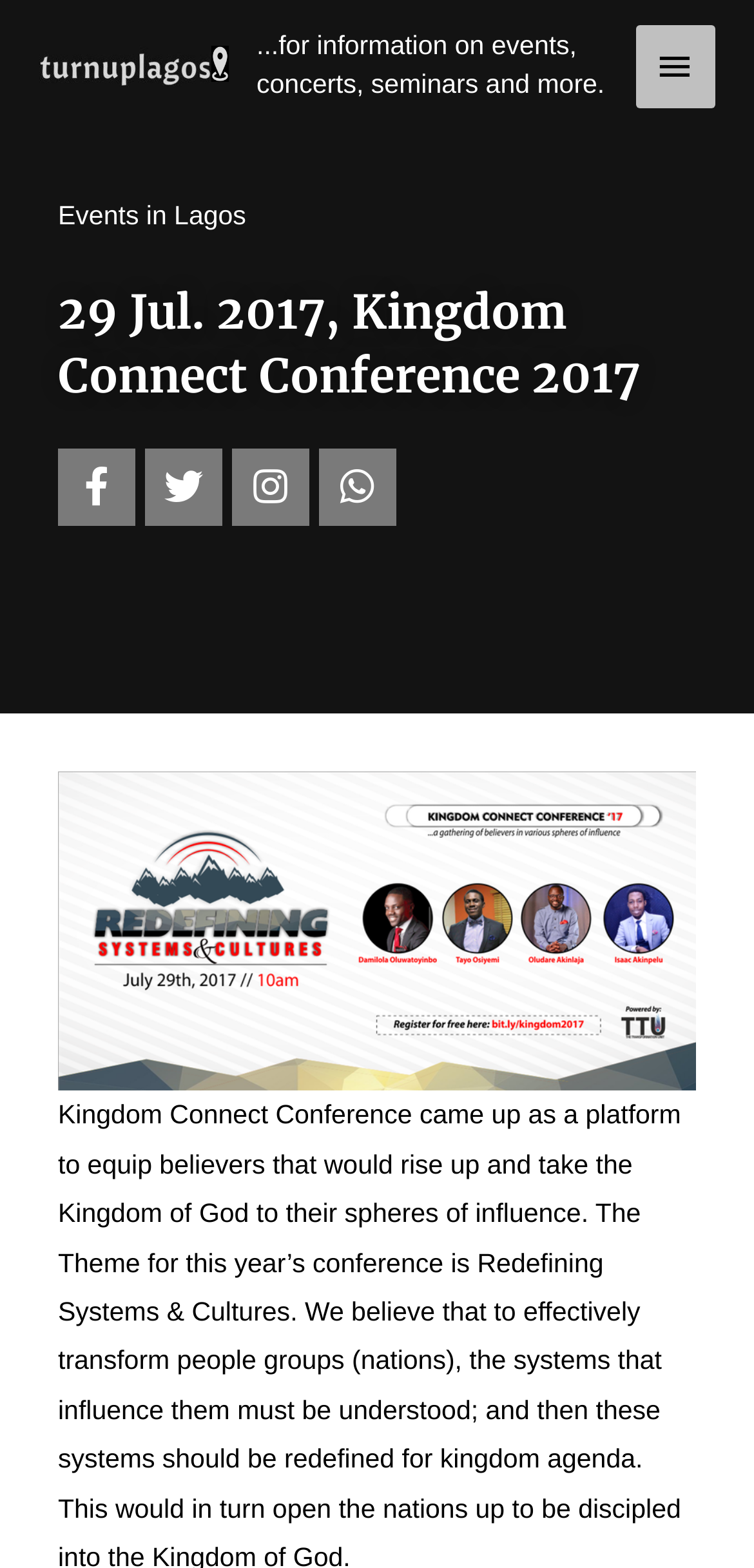Give a one-word or short phrase answer to the question: 
What is the purpose of the turnuplagos website?

Lagos events information